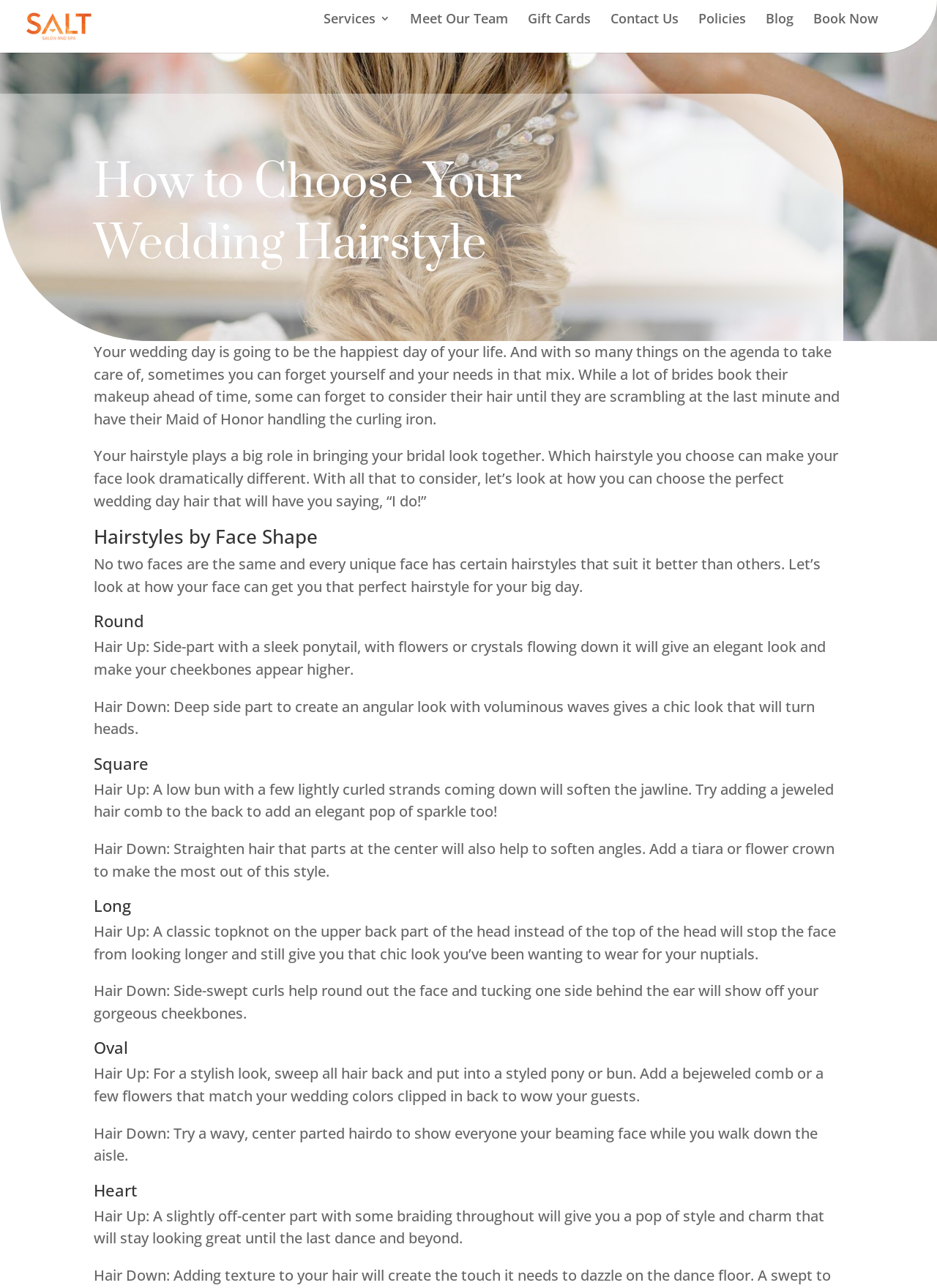Please identify the bounding box coordinates of the region to click in order to complete the given instruction: "Read about 'Hairstyles by Face Shape'". The coordinates should be four float numbers between 0 and 1, i.e., [left, top, right, bottom].

[0.1, 0.409, 0.9, 0.43]